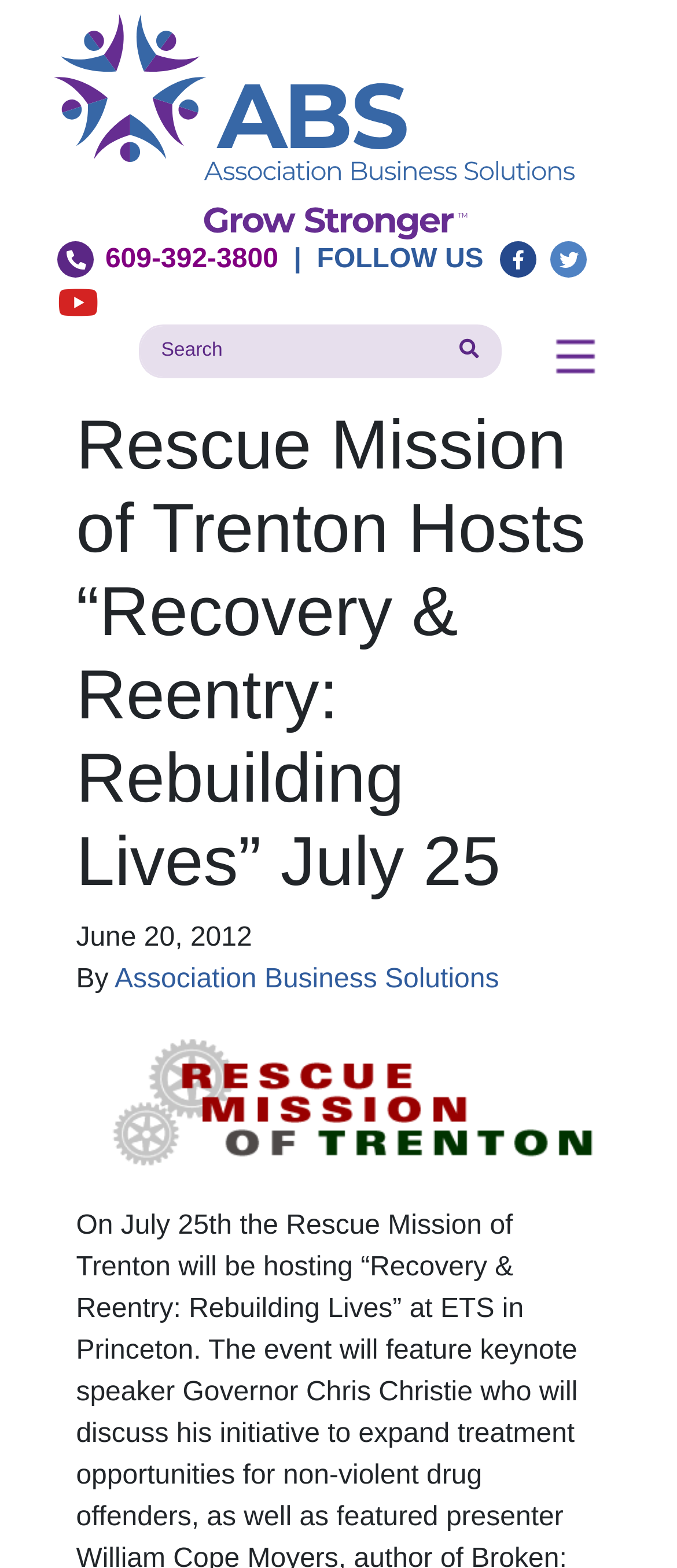Please identify the coordinates of the bounding box that should be clicked to fulfill this instruction: "Search for something".

[0.205, 0.207, 0.741, 0.241]